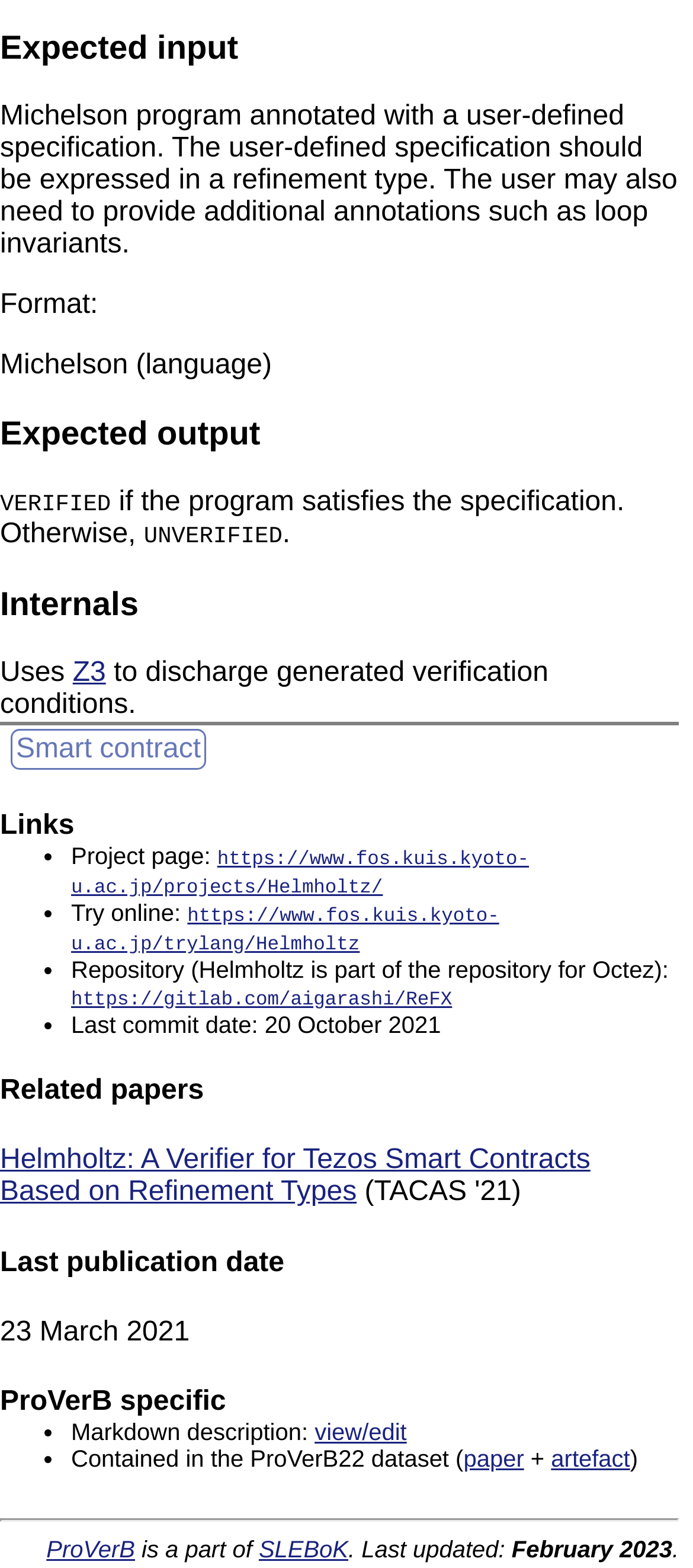Provide the bounding box coordinates, formatted as (top-left x, top-left y, bottom-right x, bottom-right y), with all values being floating point numbers between 0 and 1. Identify the bounding box of the UI element that matches the description: paper

[0.669, 0.916, 0.756, 0.933]